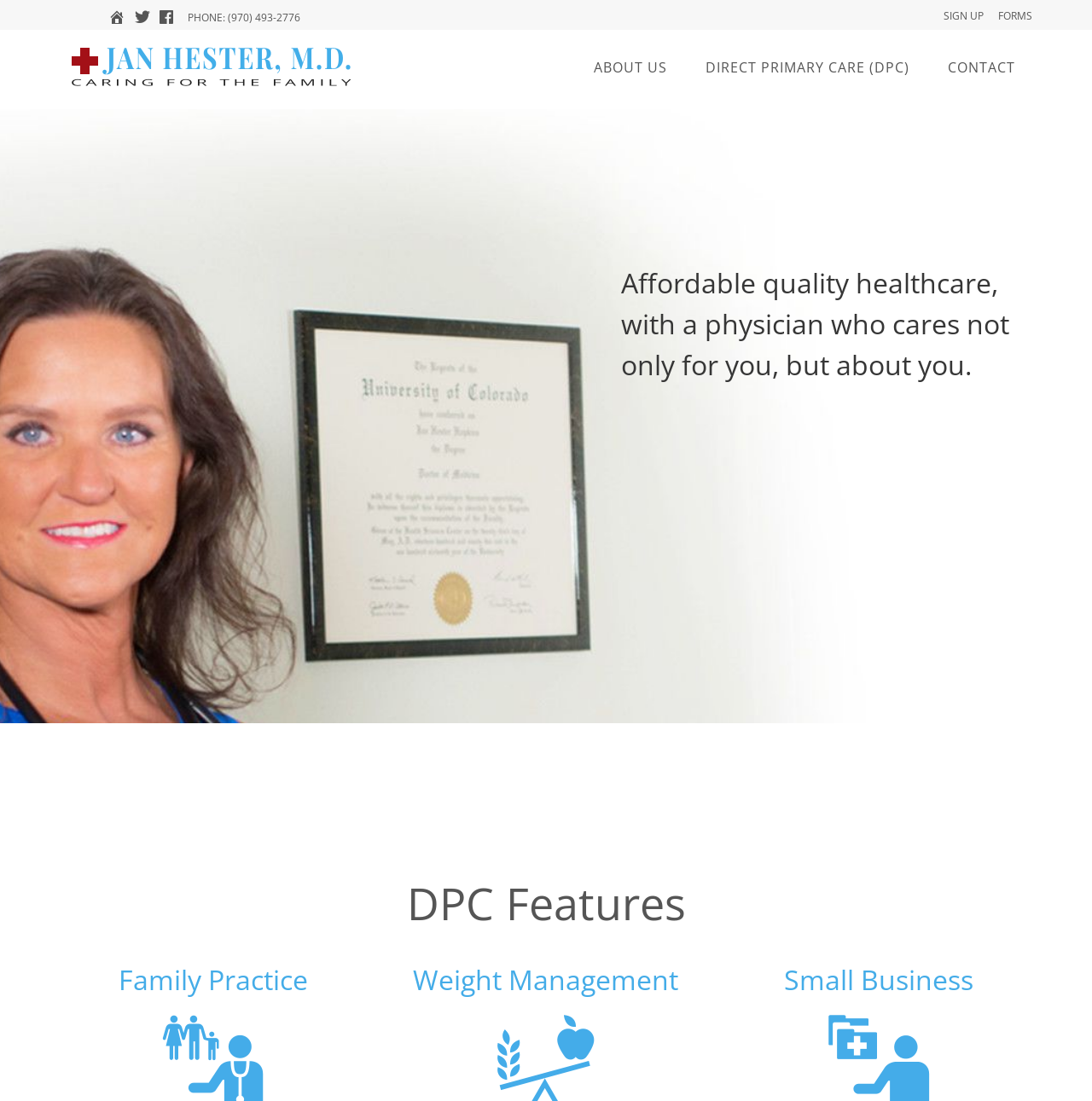Please locate the bounding box coordinates of the element that should be clicked to complete the given instruction: "Learn more about the doctor".

[0.055, 0.035, 0.336, 0.089]